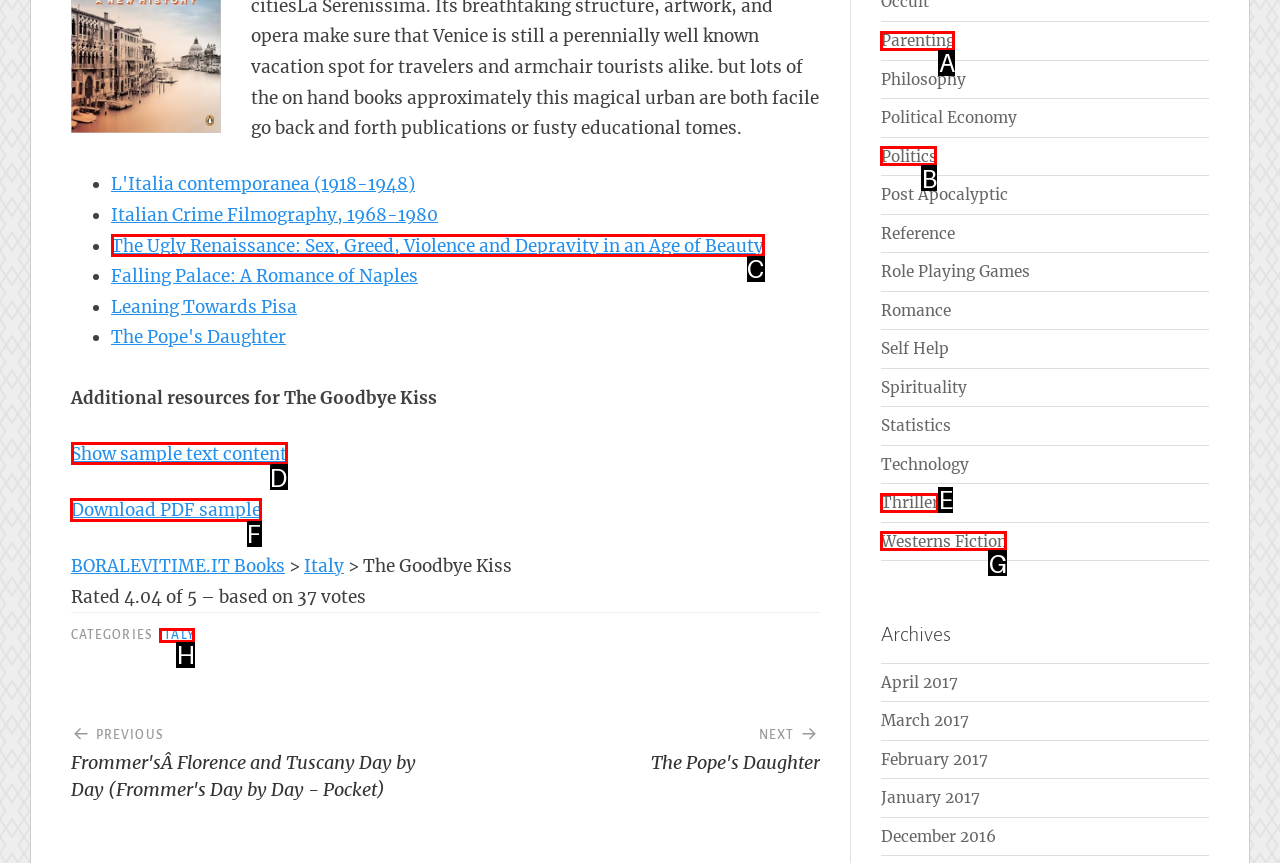Tell me which one HTML element I should click to complete this task: Download PDF sample Answer with the option's letter from the given choices directly.

F